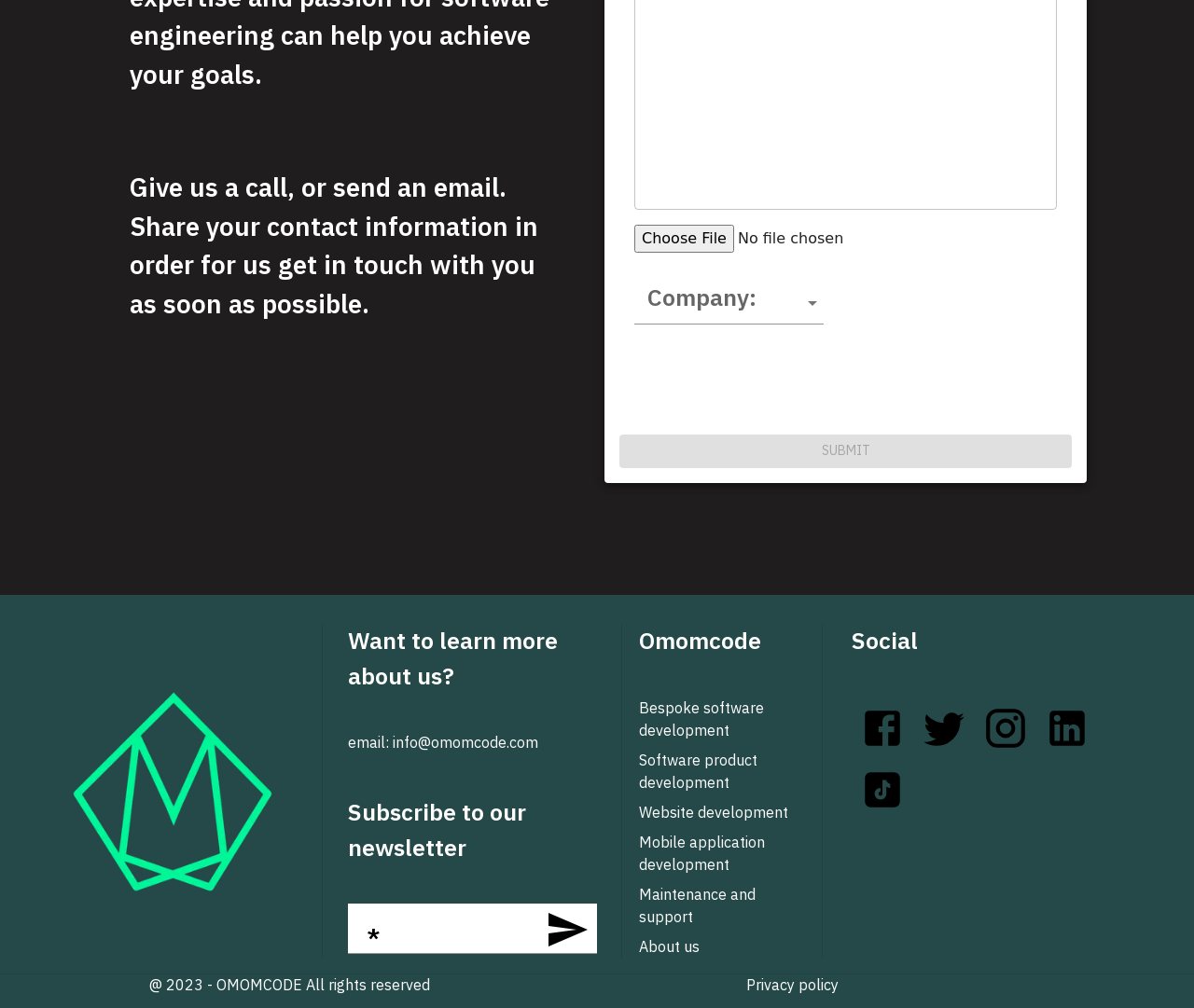From the screenshot, find the bounding box of the UI element matching this description: "Website development". Supply the bounding box coordinates in the form [left, top, right, bottom], each a float between 0 and 1.

[0.535, 0.795, 0.674, 0.825]